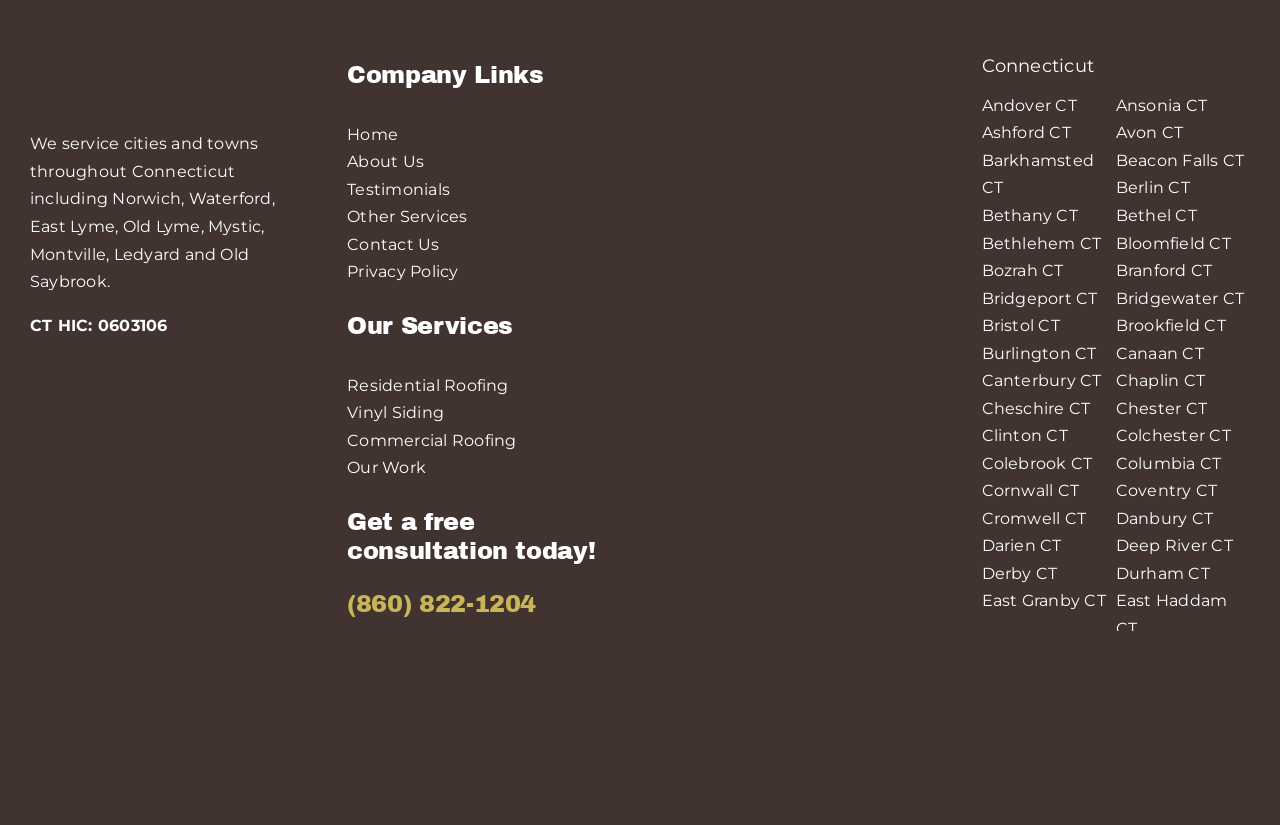Locate the bounding box coordinates of the clickable region to complete the following instruction: "Check the company's rating on Google."

[0.023, 0.428, 0.233, 0.451]